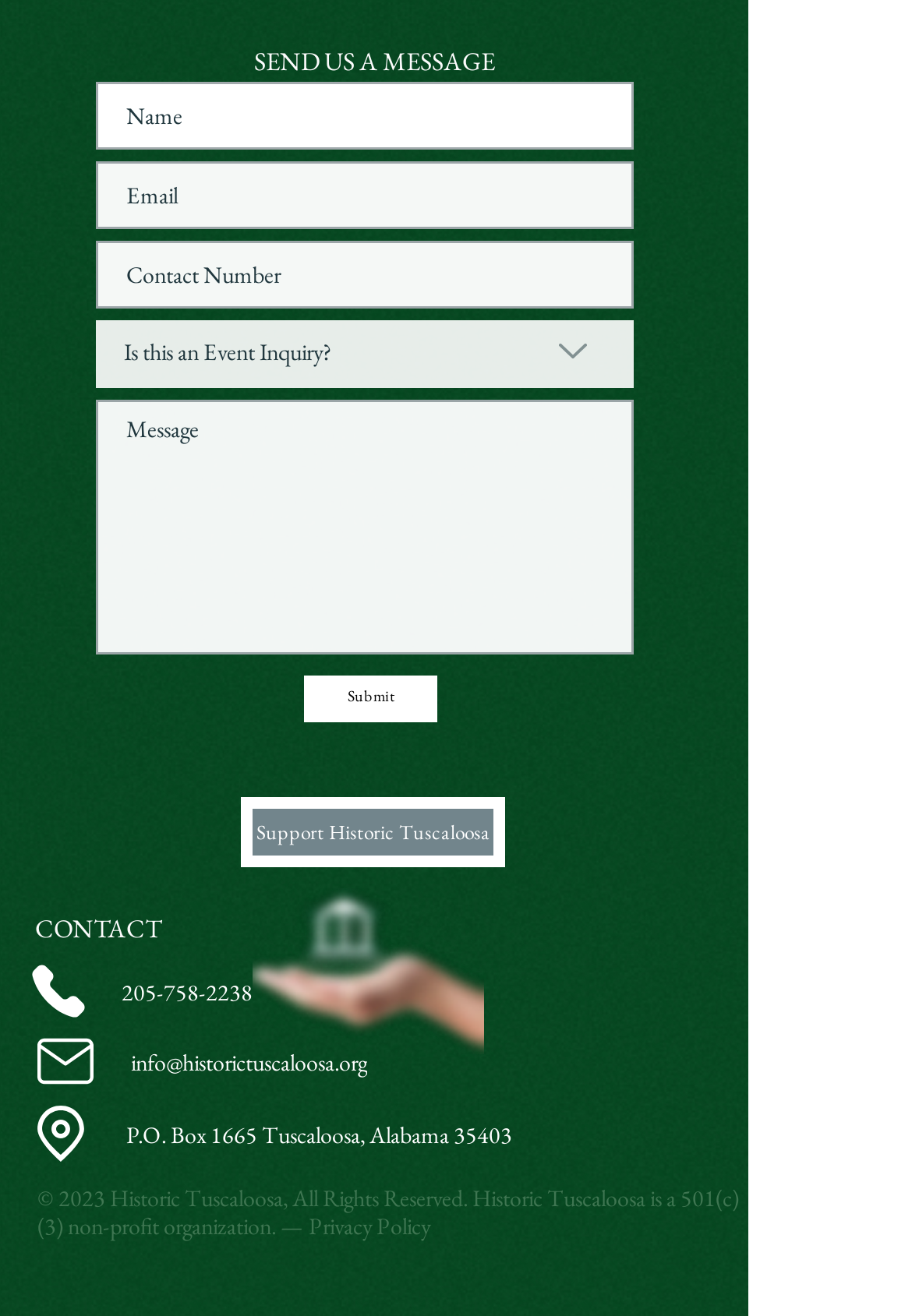Specify the bounding box coordinates of the area to click in order to follow the given instruction: "Click the Donate Now button."

[0.277, 0.675, 0.531, 0.801]